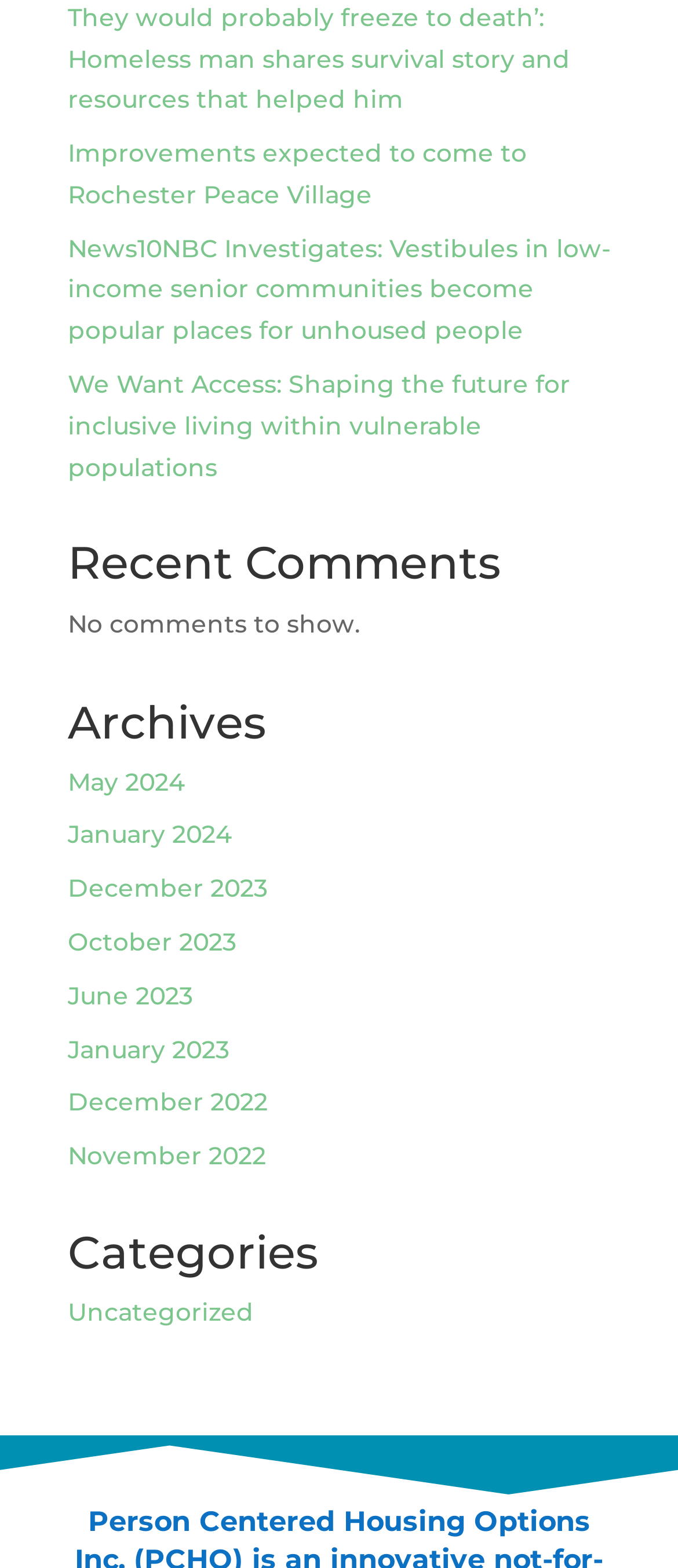Pinpoint the bounding box coordinates of the element you need to click to execute the following instruction: "Read the story about a homeless man's survival". The bounding box should be represented by four float numbers between 0 and 1, in the format [left, top, right, bottom].

[0.1, 0.001, 0.841, 0.073]